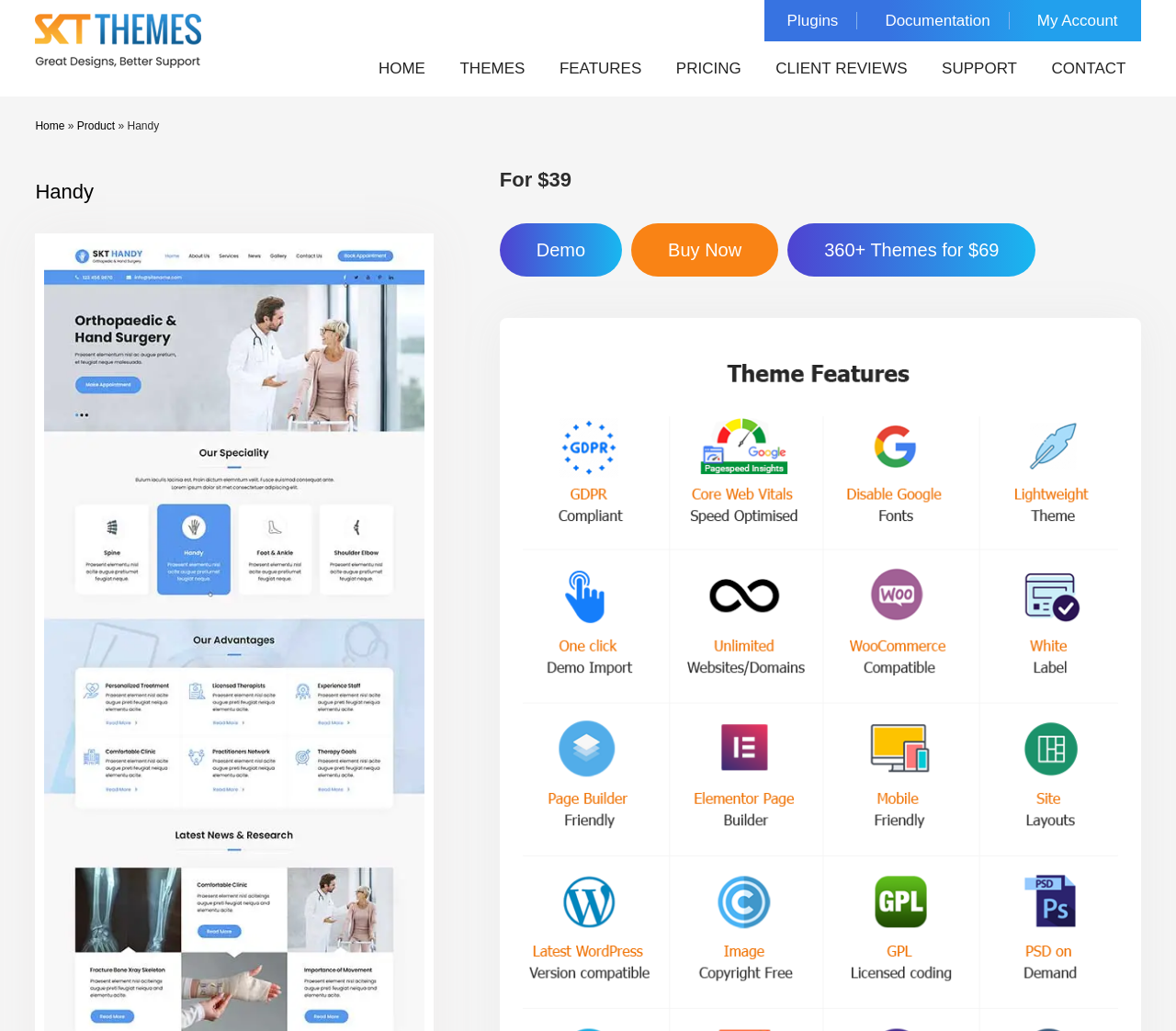Please locate the bounding box coordinates of the element's region that needs to be clicked to follow the instruction: "buy Handy theme". The bounding box coordinates should be provided as four float numbers between 0 and 1, i.e., [left, top, right, bottom].

[0.537, 0.216, 0.662, 0.268]